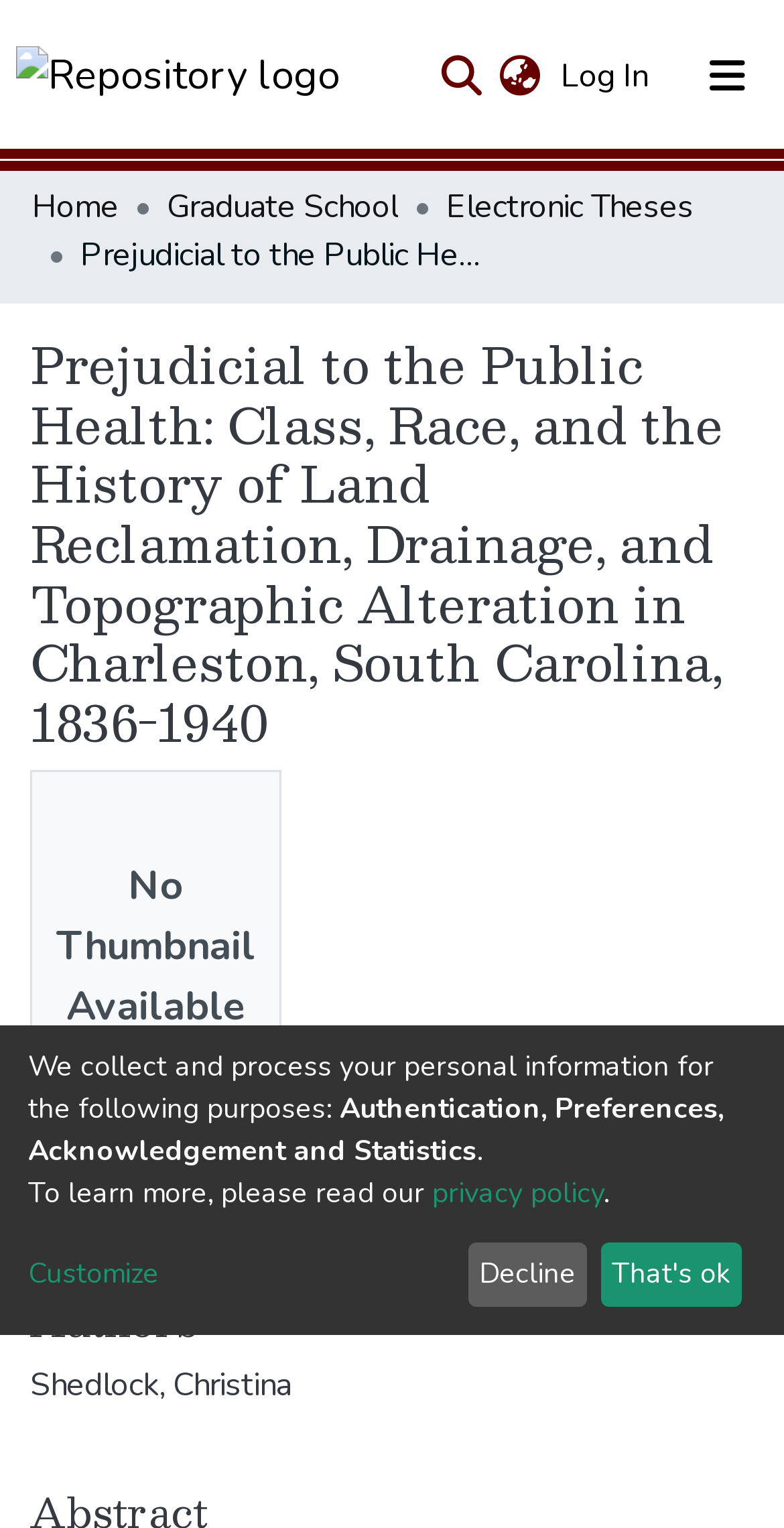Find the bounding box coordinates of the element to click in order to complete this instruction: "Toggle navigation". The bounding box coordinates must be four float numbers between 0 and 1, denoted as [left, top, right, bottom].

[0.856, 0.024, 1.0, 0.076]